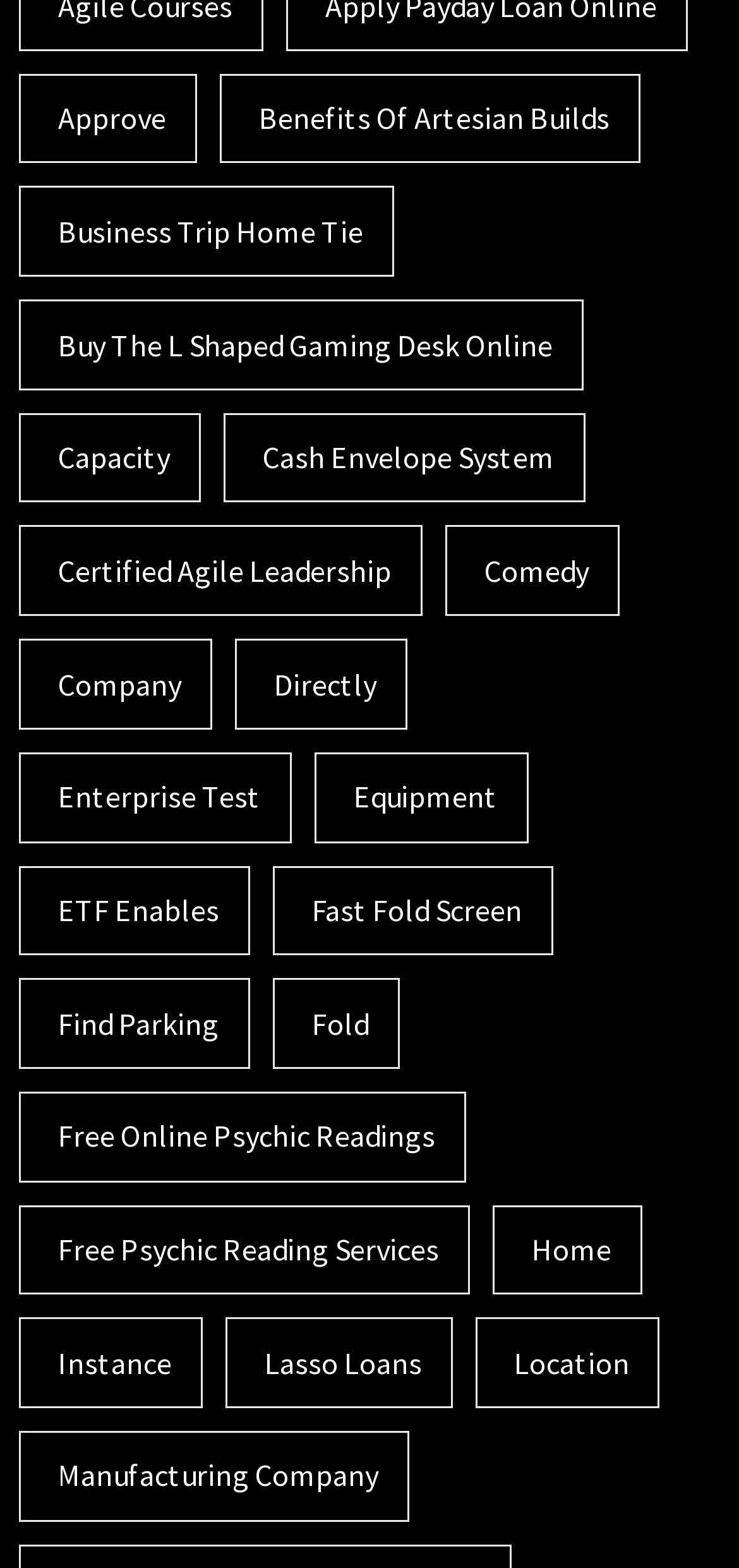Identify the bounding box coordinates of the part that should be clicked to carry out this instruction: "Visit 'Business trip home tie'".

[0.026, 0.119, 0.533, 0.177]